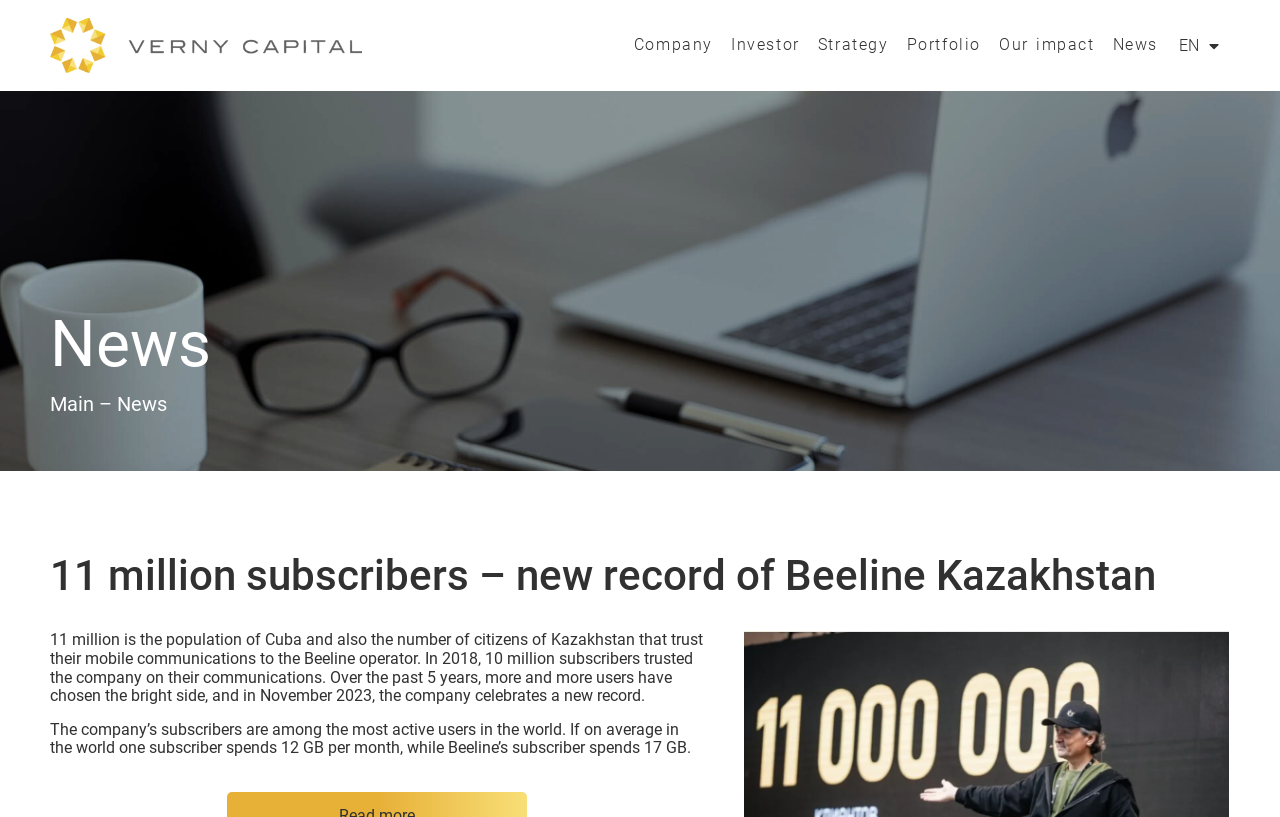With reference to the screenshot, provide a detailed response to the question below:
What is the position of the 'News' link on the webpage?

Based on the bounding box coordinates, the 'News' link is located at [0.869, 0.0, 0.905, 0.111], which indicates that it is positioned at the top-right corner of the webpage.